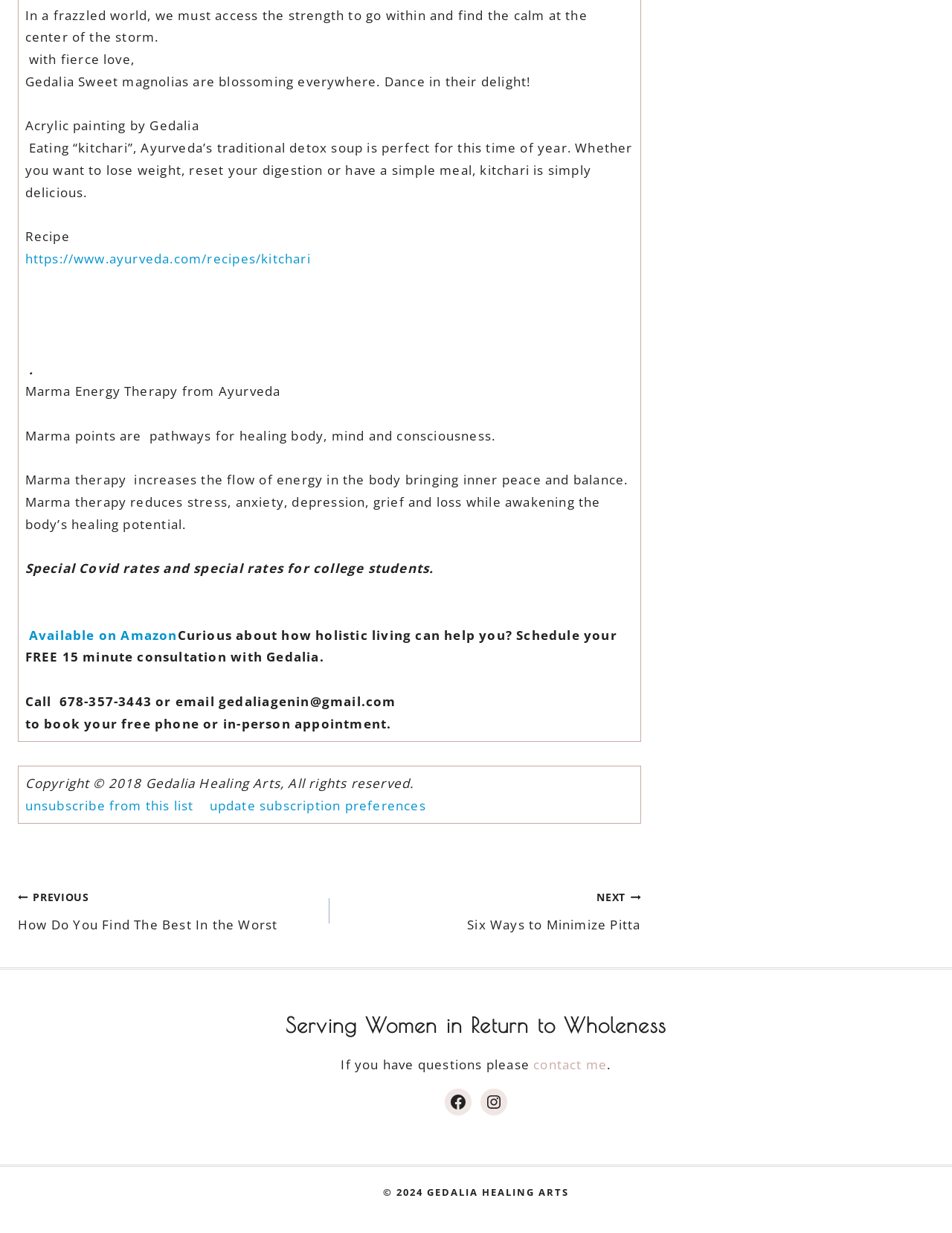Please locate the bounding box coordinates of the element's region that needs to be clicked to follow the instruction: "Go to the previous post". The bounding box coordinates should be provided as four float numbers between 0 and 1, i.e., [left, top, right, bottom].

[0.019, 0.718, 0.346, 0.759]